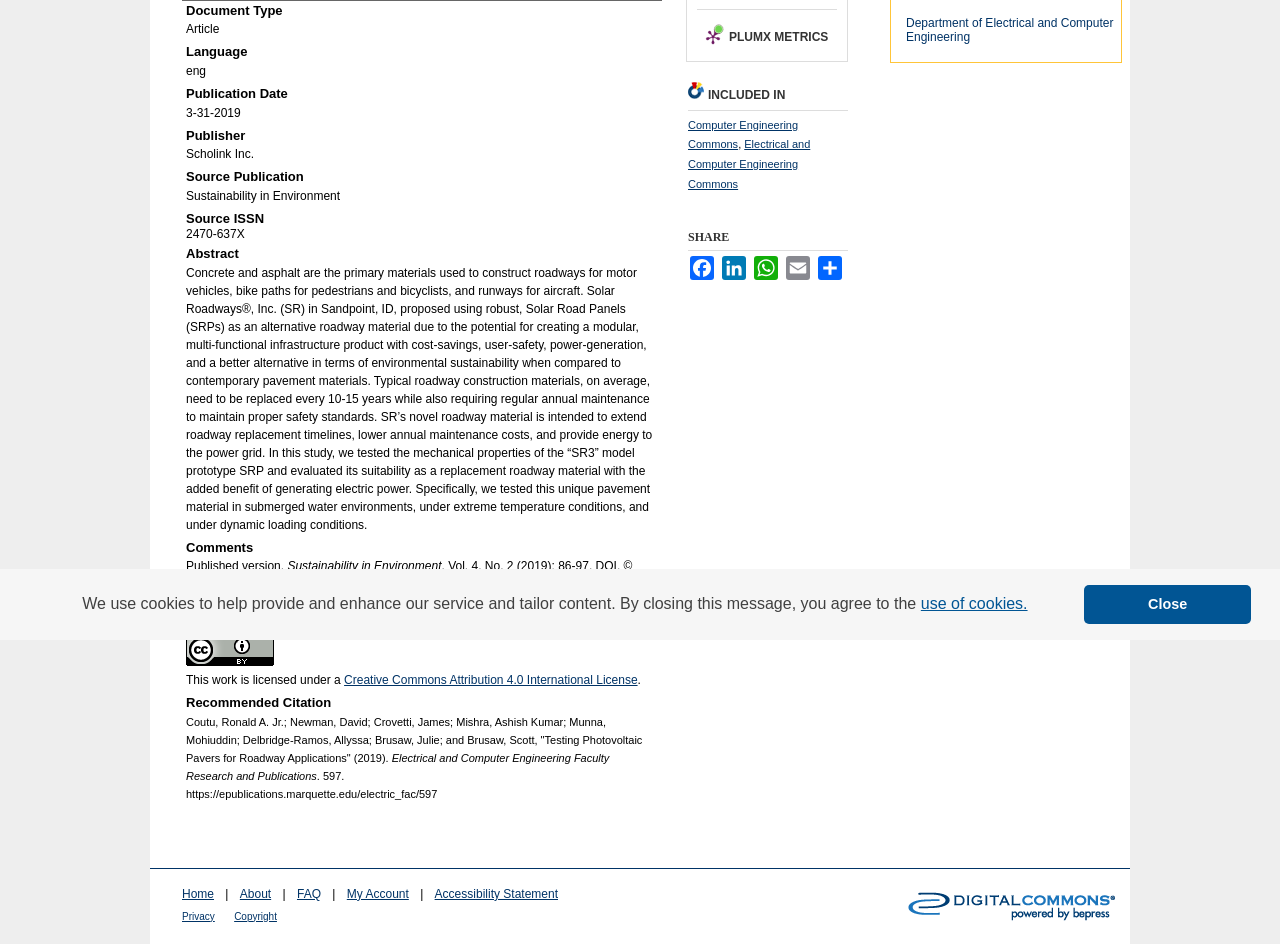Please find the bounding box coordinates (top-left x, top-left y, bottom-right x, bottom-right y) in the screenshot for the UI element described as follows: Elsevier - Digital Commons

[0.695, 0.92, 0.883, 1.0]